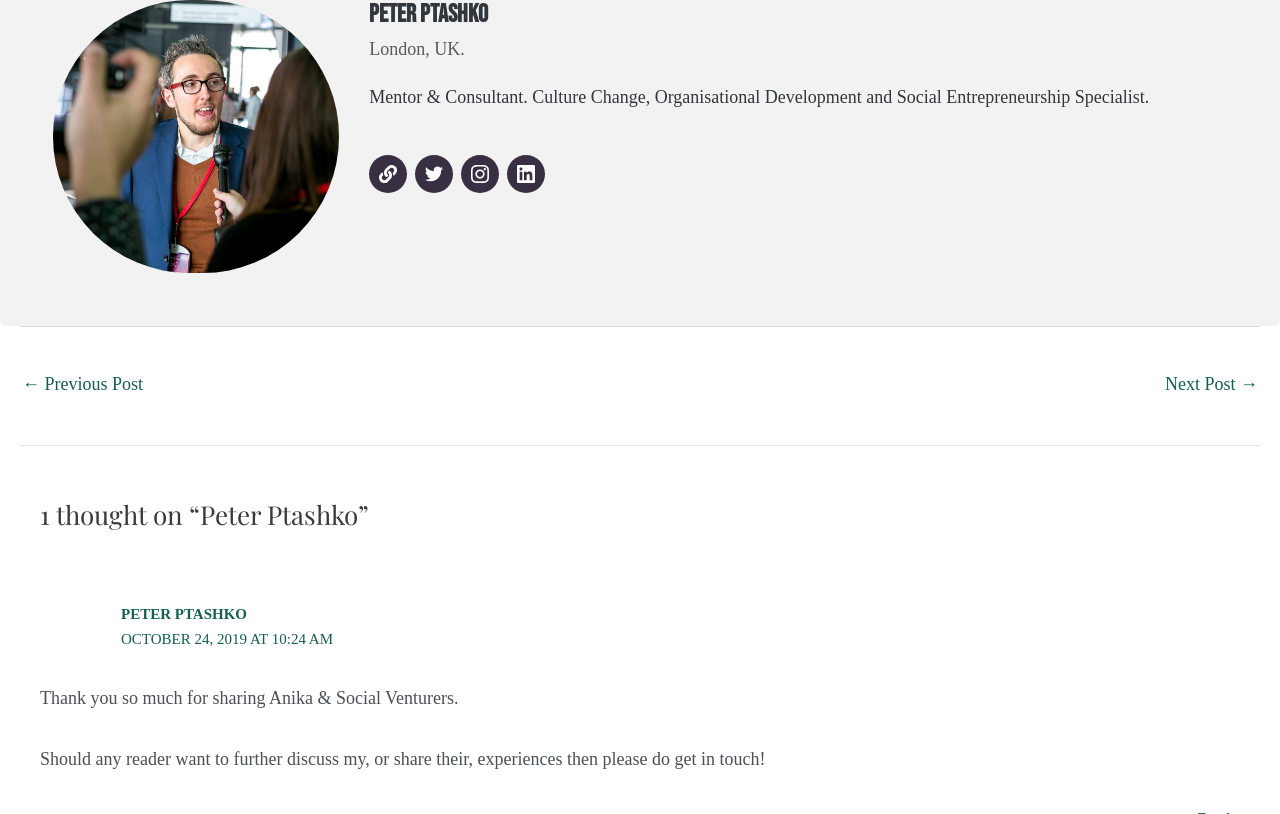Please identify the bounding box coordinates of where to click in order to follow the instruction: "View Twitter account".

[0.324, 0.19, 0.354, 0.237]